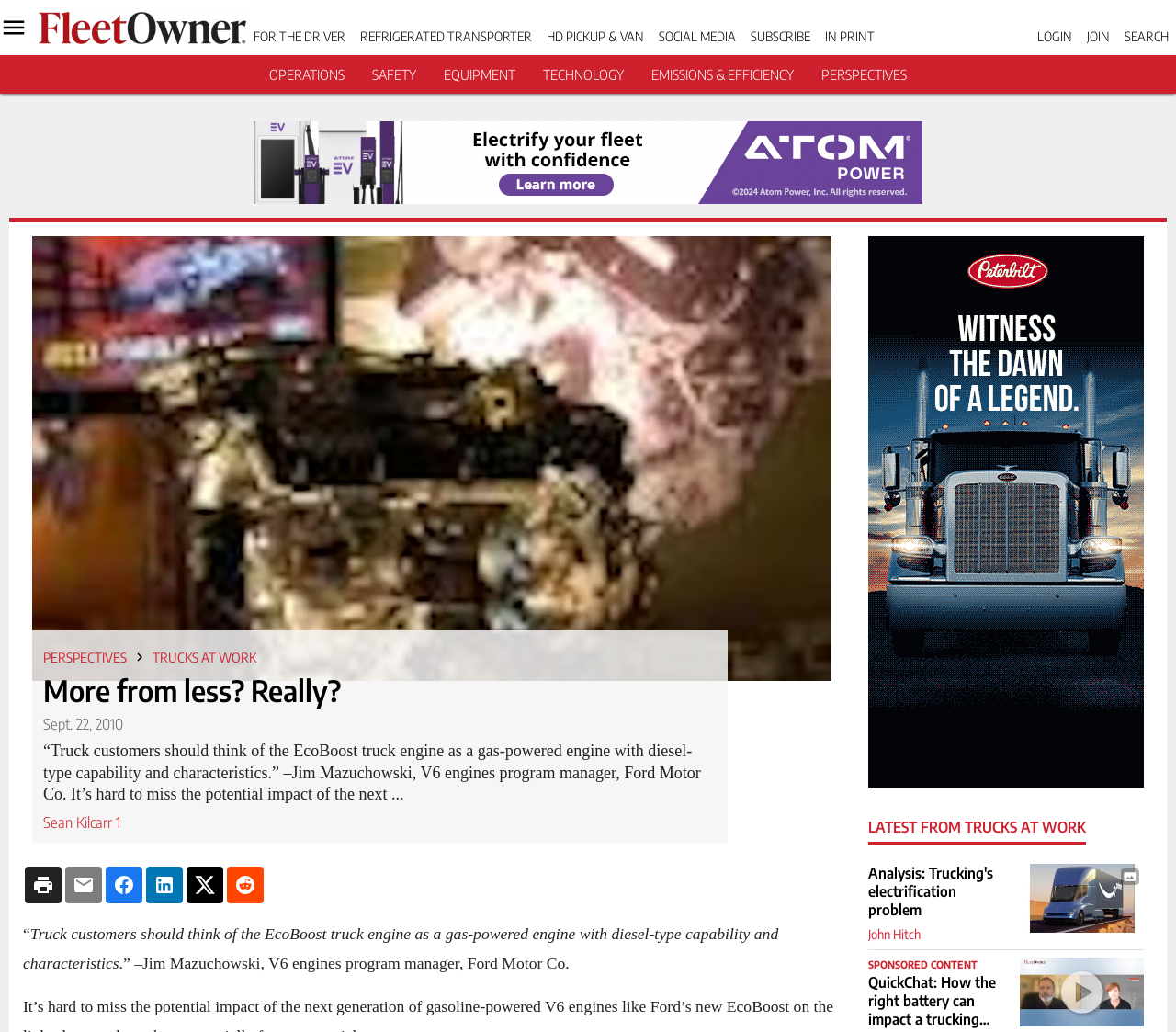Given the description of the UI element: "Advertising Info", predict the bounding box coordinates in the form of [left, top, right, bottom], with each value being a float between 0 and 1.

[0.0, 0.702, 0.025, 0.732]